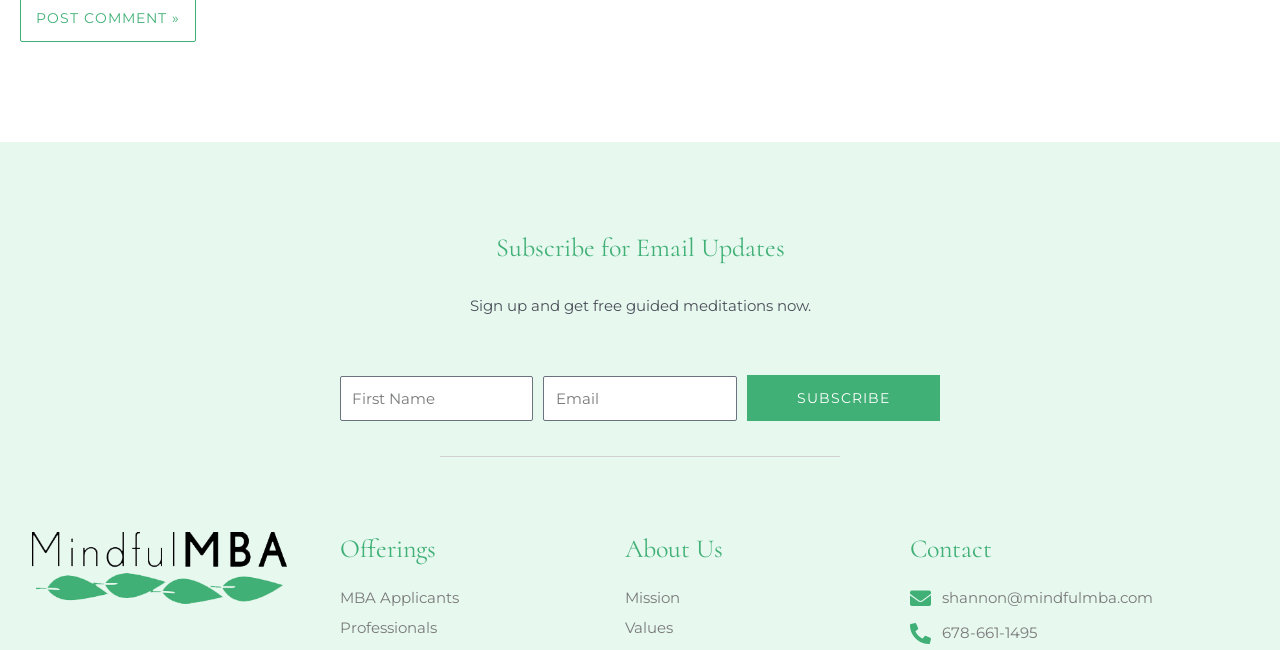Using the given description, provide the bounding box coordinates formatted as (top-left x, top-left y, bottom-right x, bottom-right y), with all values being floating point numbers between 0 and 1. Description: parent_node: Email name="form_fields[email]" placeholder="Email"

[0.424, 0.579, 0.576, 0.649]